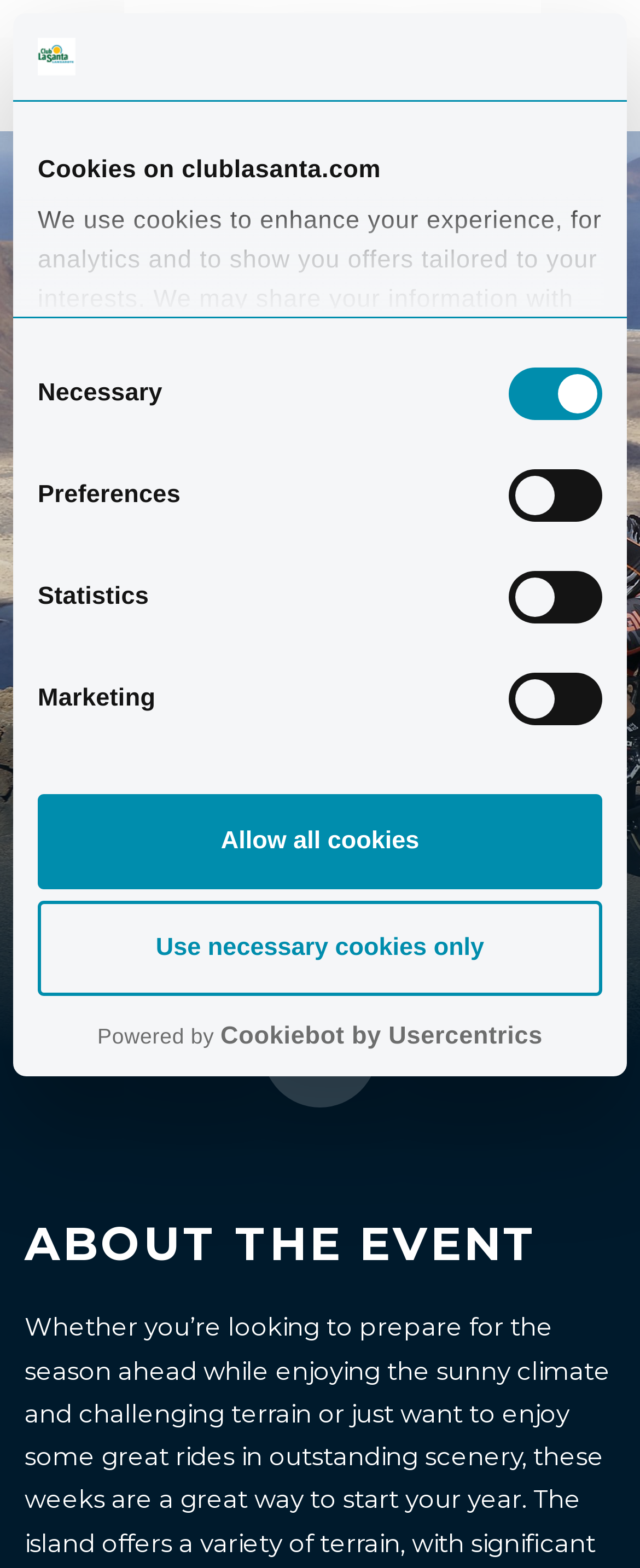Bounding box coordinates are specified in the format (top-left x, top-left y, bottom-right x, bottom-right y). All values are floating point numbers bounded between 0 and 1. Please provide the bounding box coordinate of the region this sentence describes: .cls-1{fill:#ffba00;}.cls-2{fill:#127983;}.cls-3{fill:#006039;}

[0.41, 0.031, 0.59, 0.05]